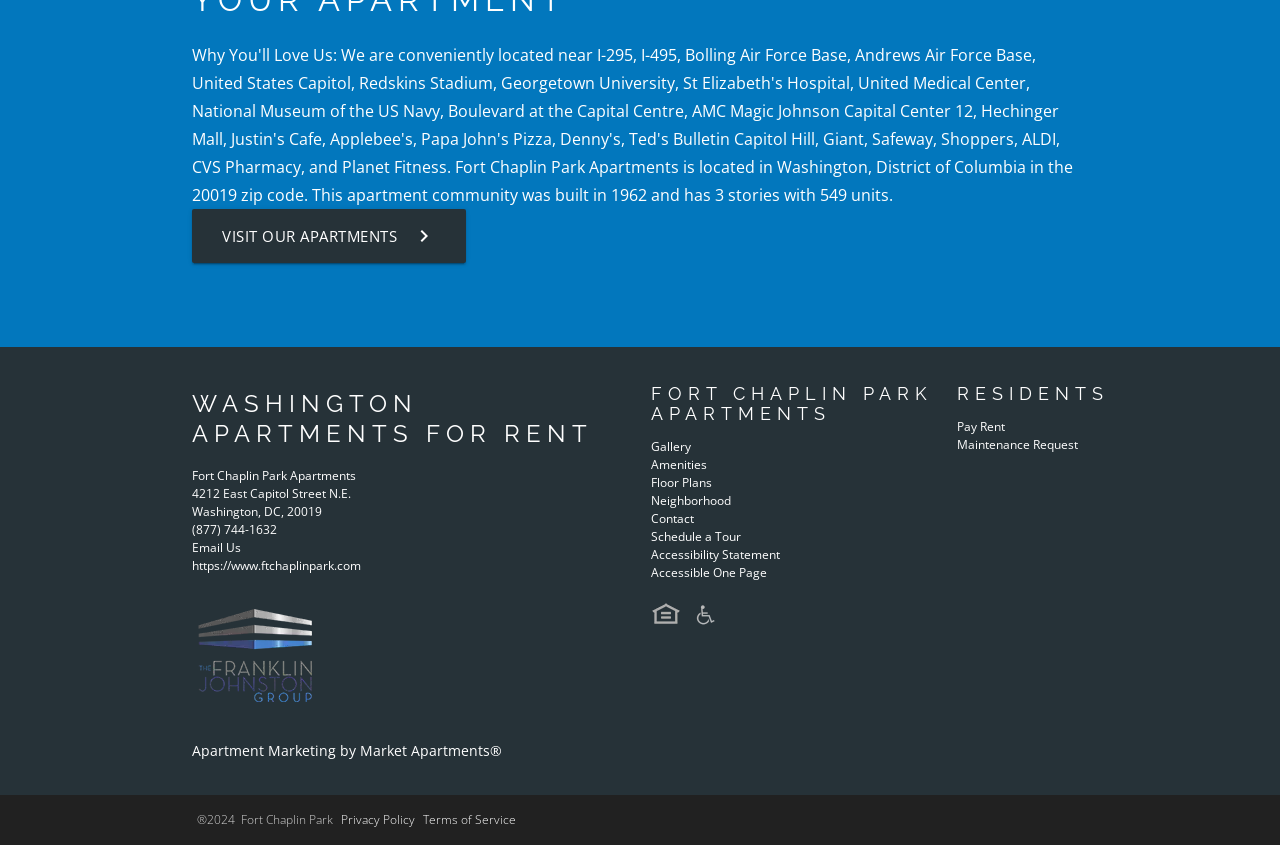Based on the image, please elaborate on the answer to the following question:
What is the name of the apartment complex?

I determined the answer by looking at the StaticText element with the text 'Fort Chaplin Park Apartments' which is located at the top of the webpage, indicating that it is the name of the apartment complex.